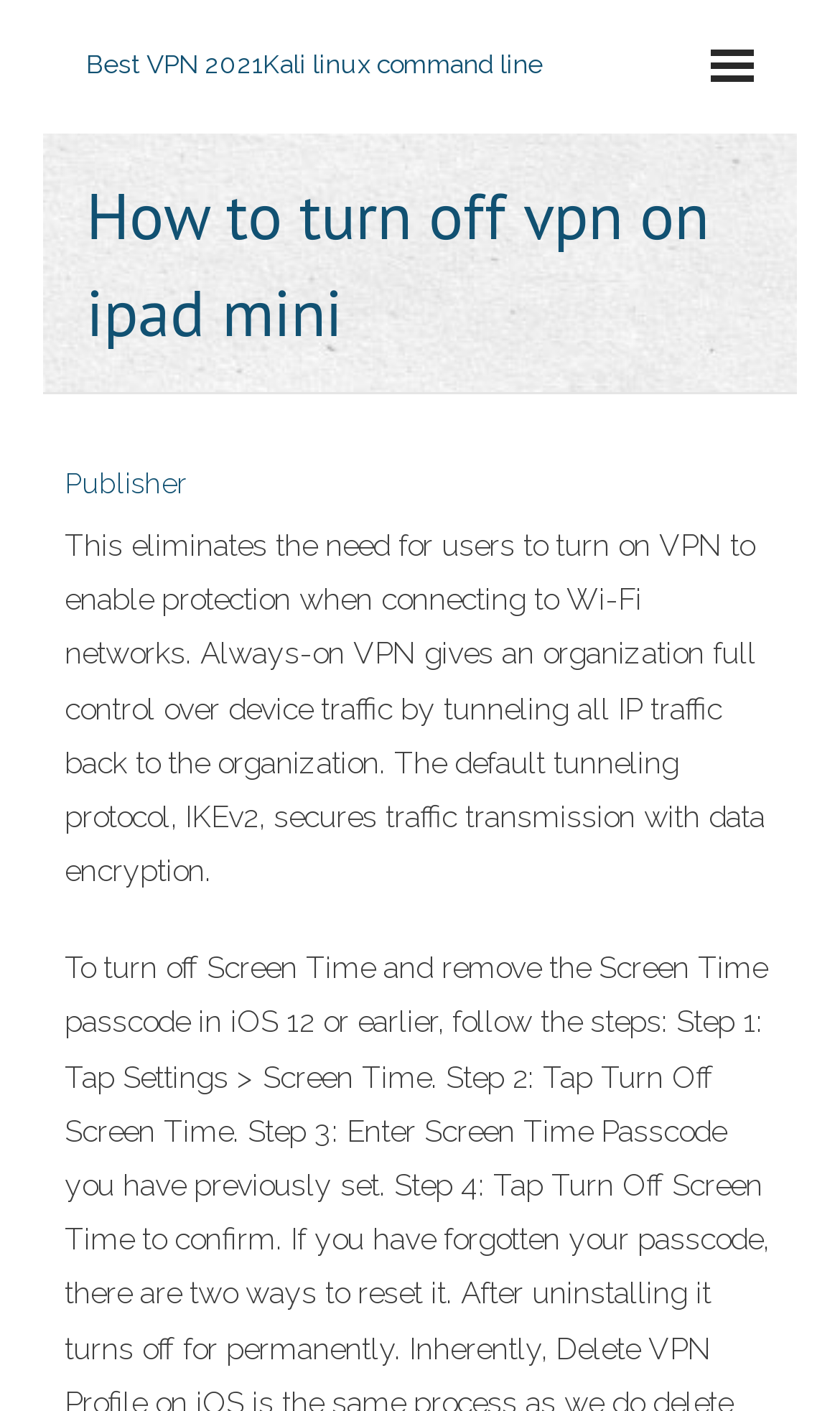Locate the bounding box of the UI element described in the following text: "Publisher".

[0.077, 0.331, 0.223, 0.354]